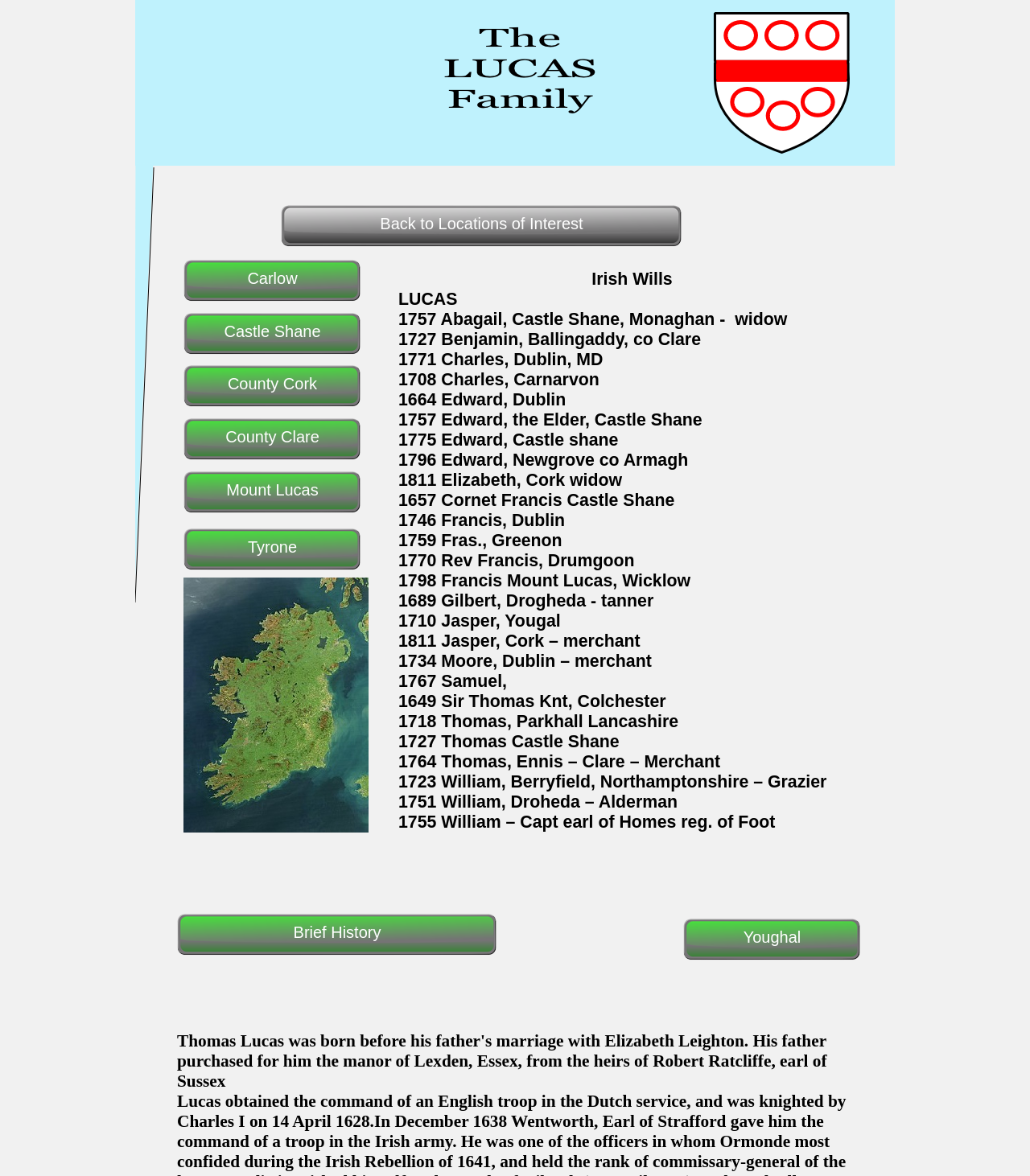Determine the bounding box coordinates of the clickable element to achieve the following action: 'Read about Brief History'. Provide the coordinates as four float values between 0 and 1, formatted as [left, top, right, bottom].

[0.172, 0.776, 0.482, 0.813]